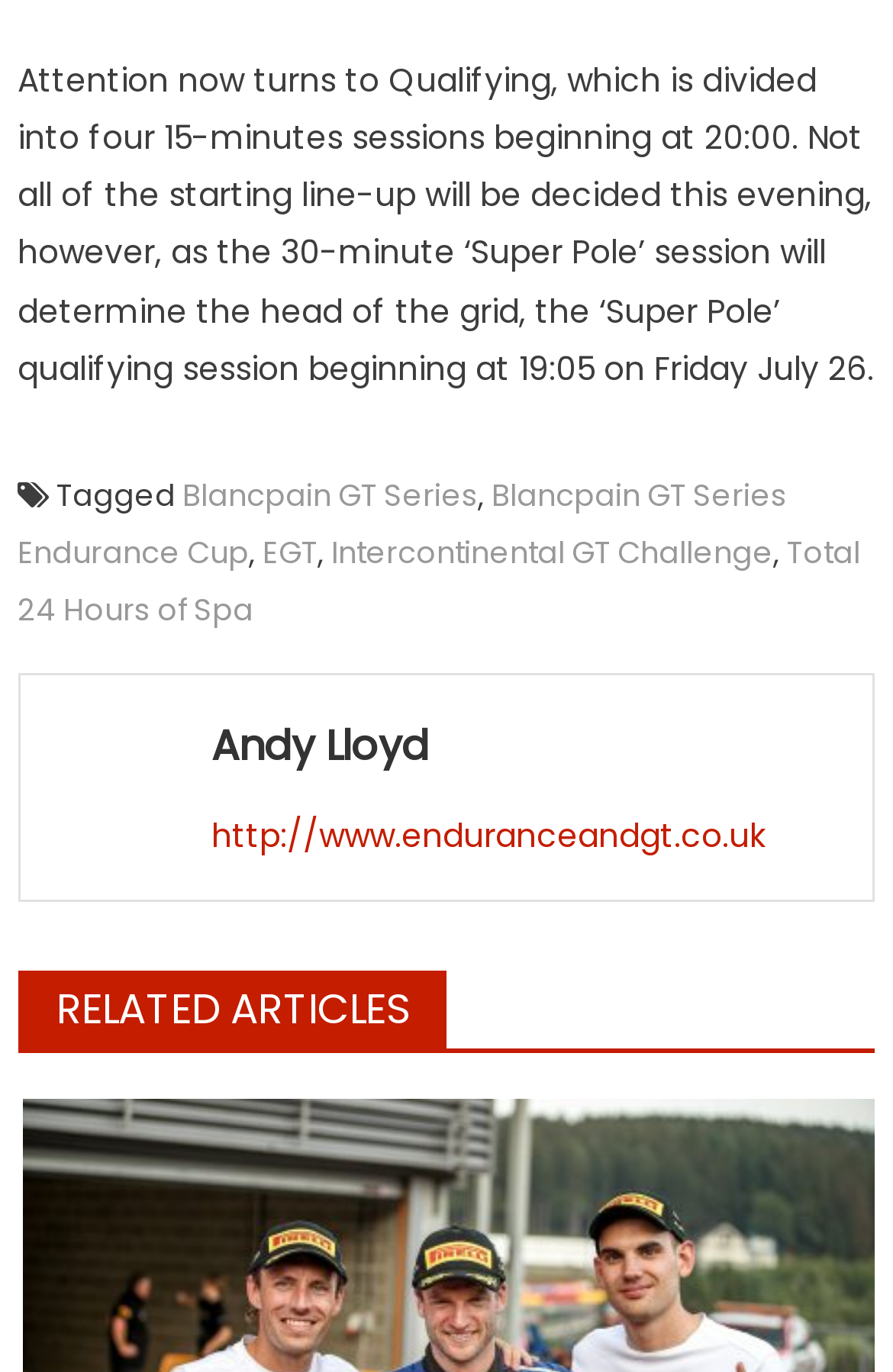What time does the 'Super Pole' qualifying session begin?
Please answer the question with a detailed response using the information from the screenshot.

According to the text, the 'Super Pole' qualifying session begins at 19:05 on Friday July 26.